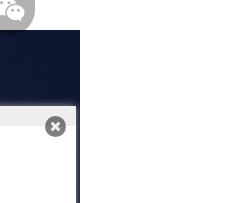Provide a comprehensive description of the image.

The image appears to display contact information for a company named BLECTOR, a manufacturer and supplier of scooter tail box locks. It features two distinct pieces of information: a phone number, likely for inquiries, displayed in a link format (+8615112692081), and an email address (sales01@blector.com) for further communication. Both links provide direct ways for potential clients or customers to reach out for more information or services offered by the company. The background is designed with a sleek and professional aesthetic, aligning with the company's focus on quality and customer responsiveness.